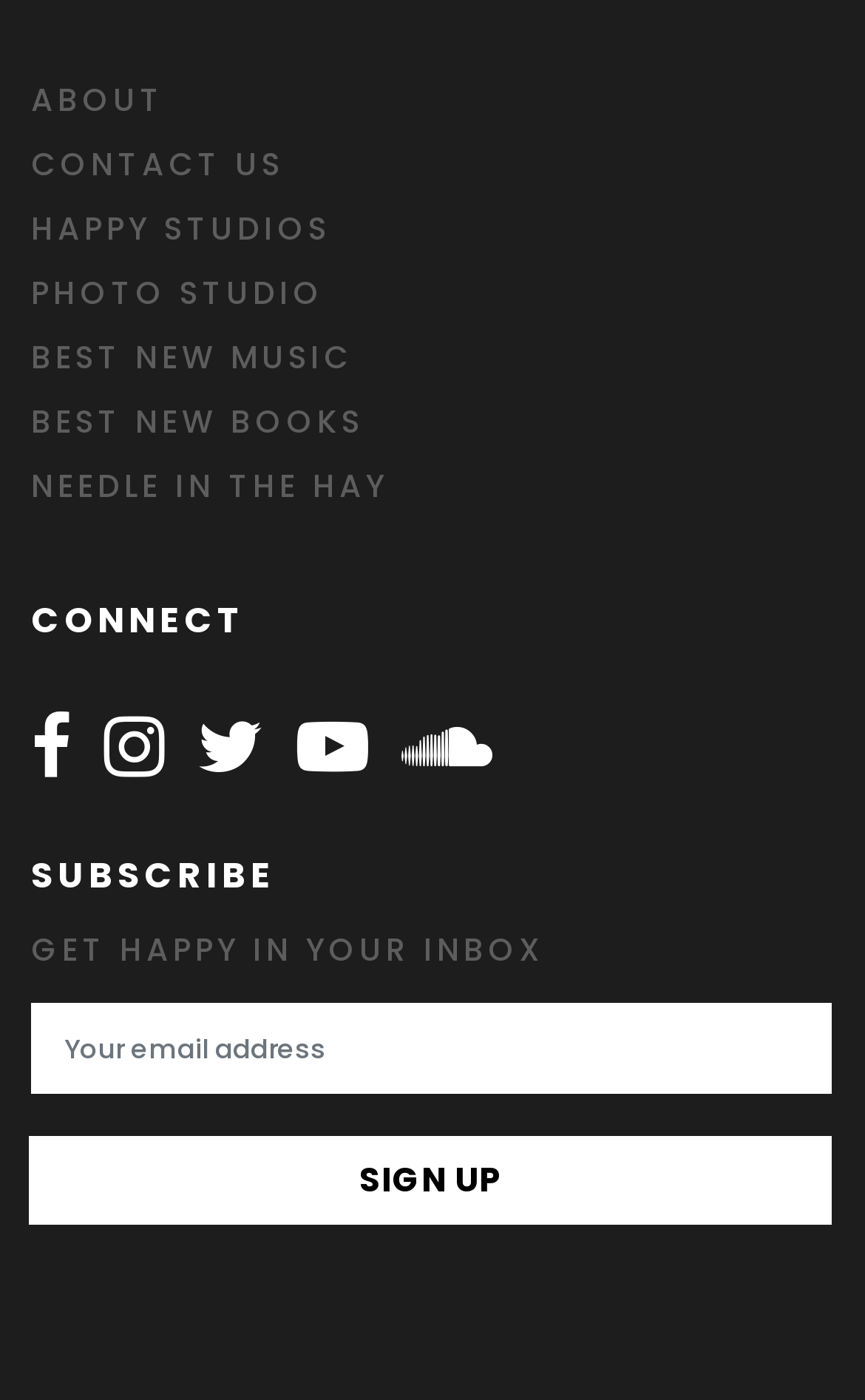Please identify the bounding box coordinates of the clickable element to fulfill the following instruction: "Search". The coordinates should be four float numbers between 0 and 1, i.e., [left, top, right, bottom].

None